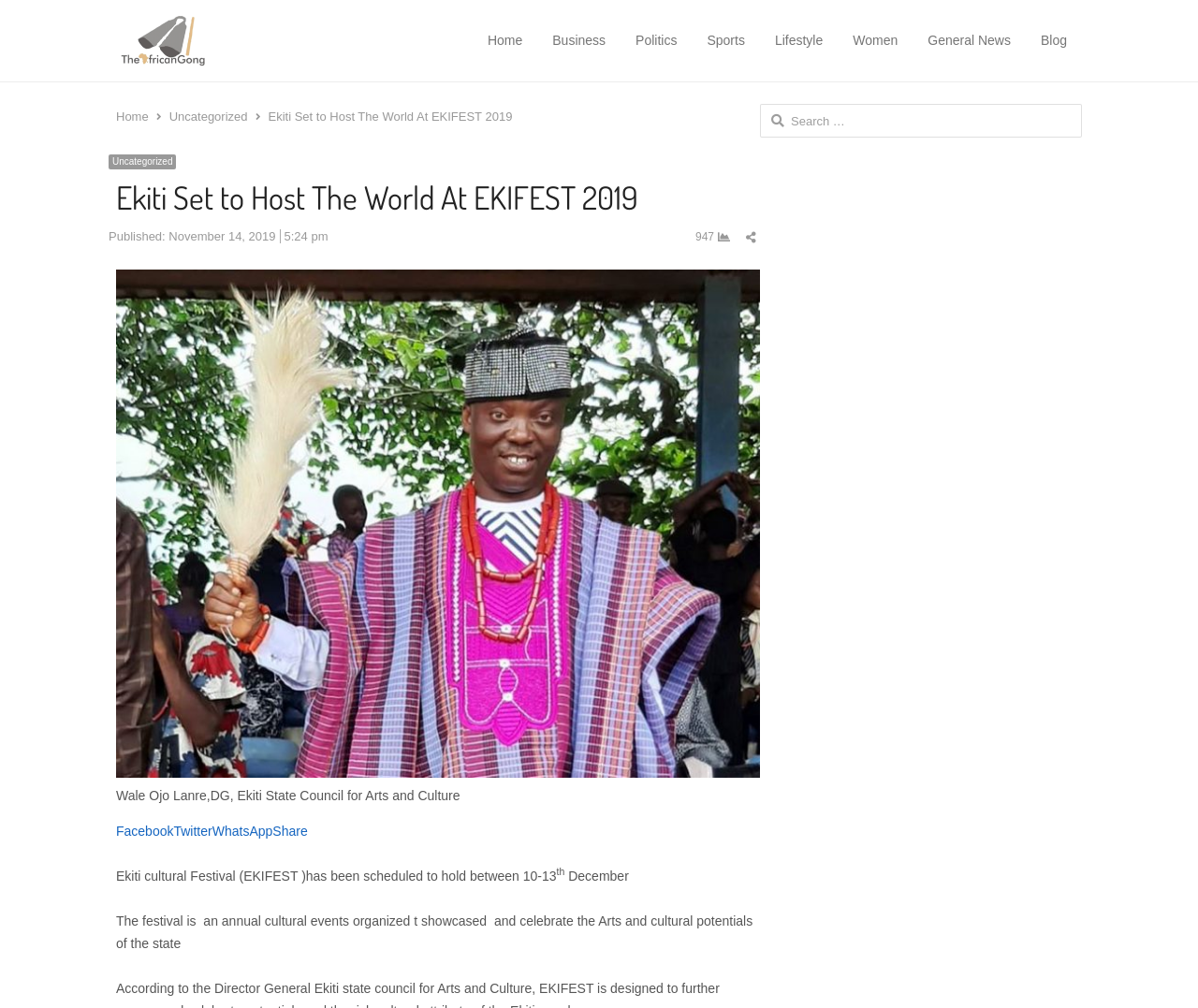Answer the question below with a single word or a brief phrase: 
What is the purpose of the EKIFEST event?

To celebrate Arts and cultural potentials